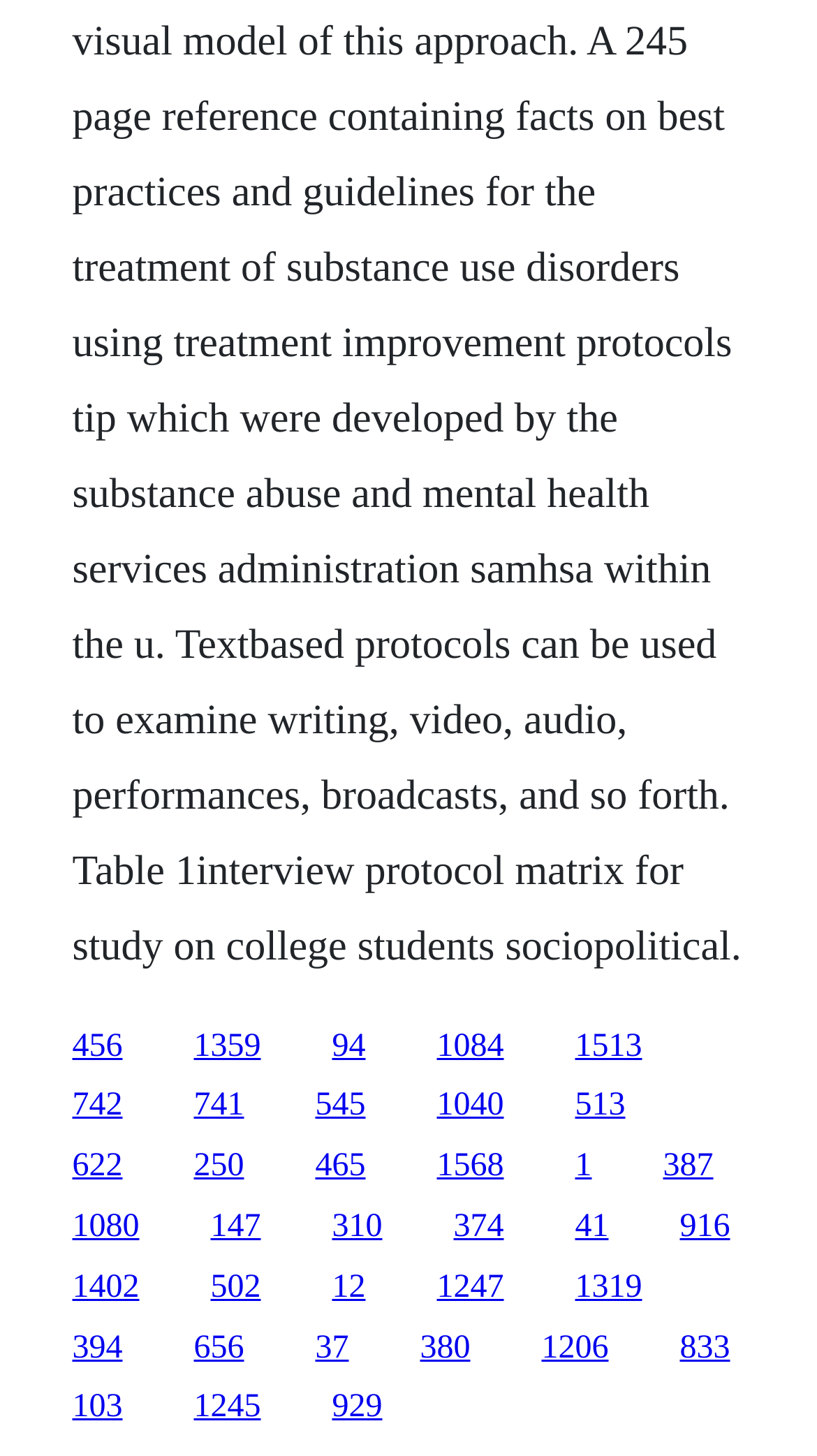Please mark the bounding box coordinates of the area that should be clicked to carry out the instruction: "access the twenty-first link".

[0.832, 0.83, 0.894, 0.855]